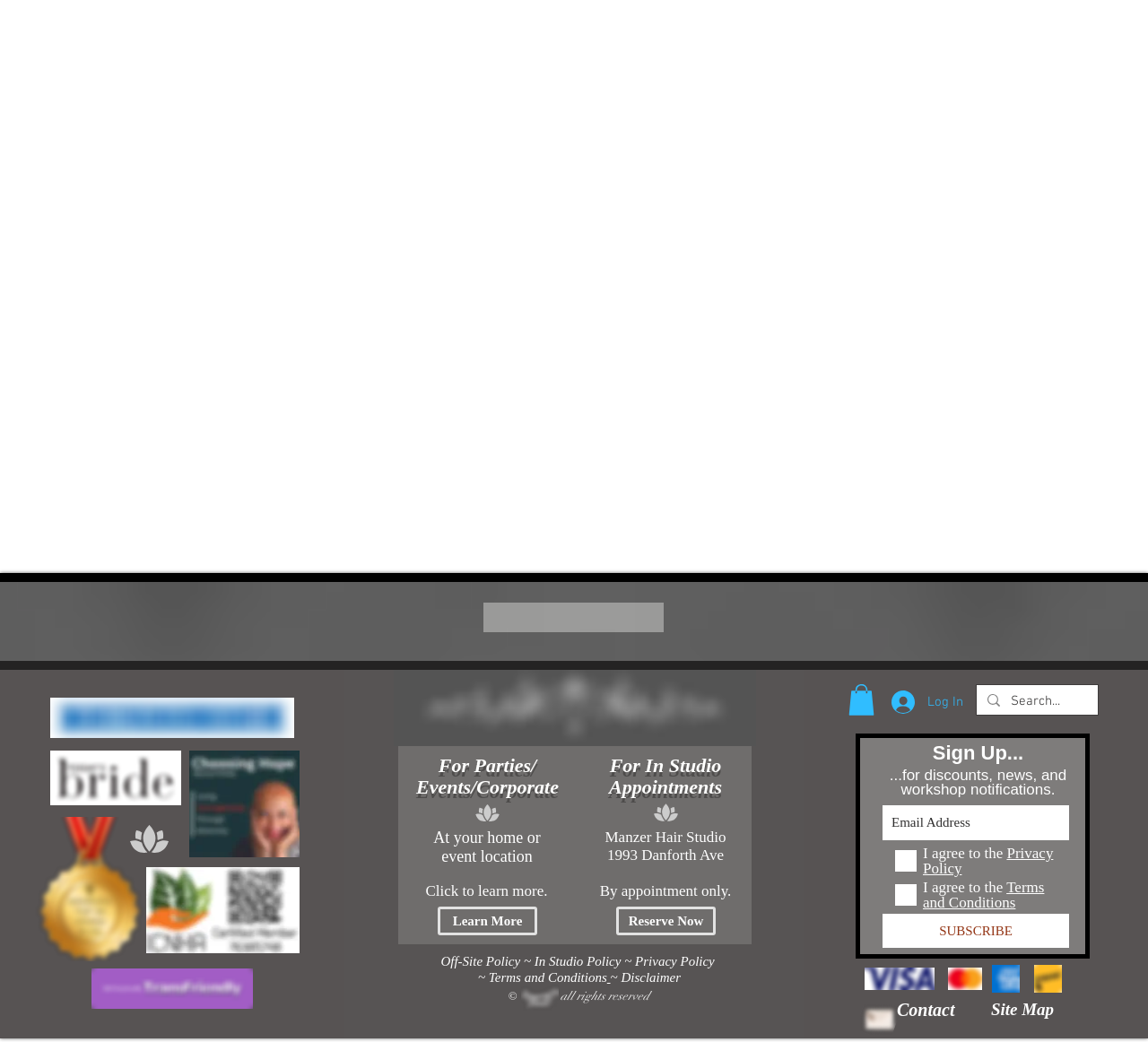Find the bounding box coordinates of the clickable area required to complete the following action: "Click on the 'HOME' link".

None